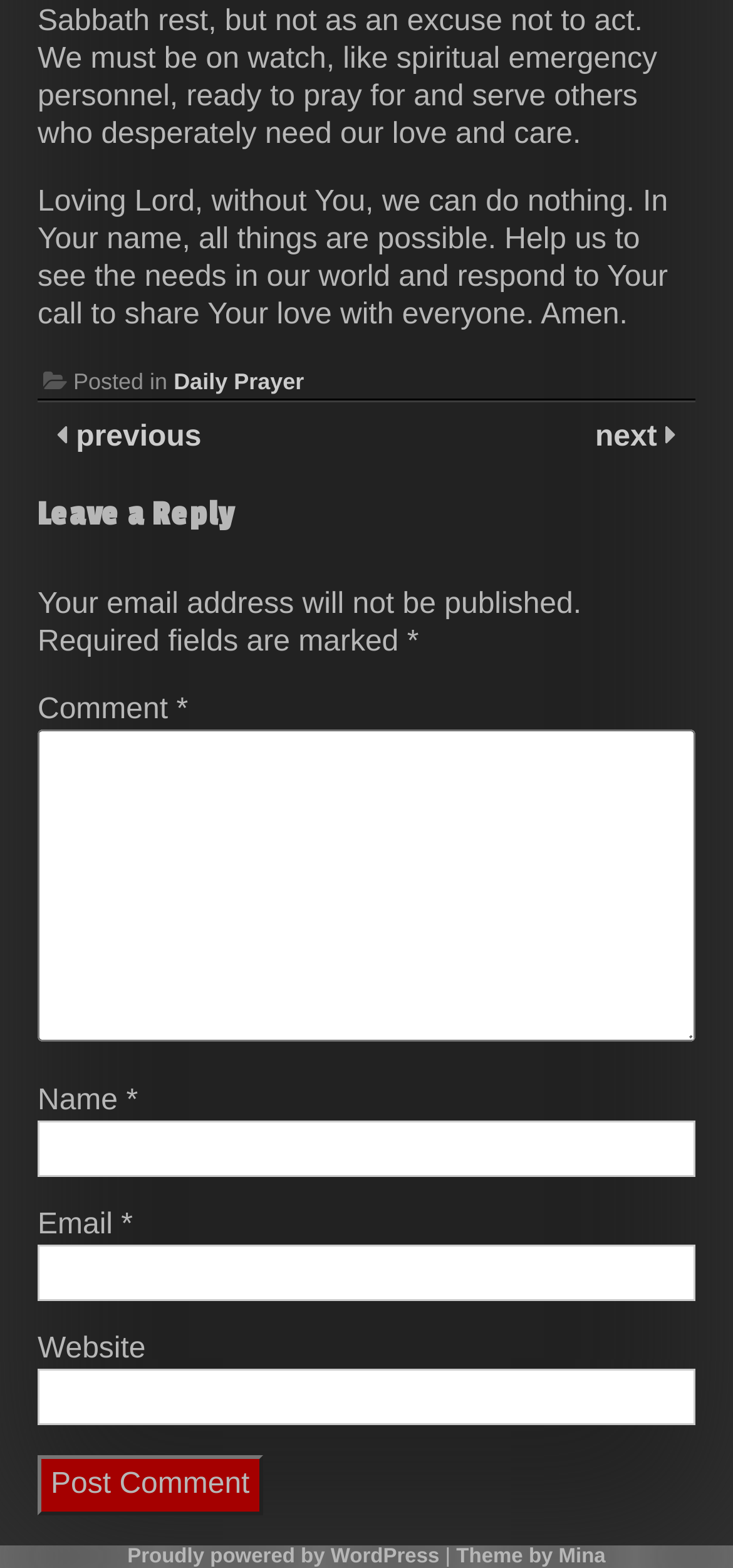Find the bounding box coordinates of the element's region that should be clicked in order to follow the given instruction: "Enter a comment". The coordinates should consist of four float numbers between 0 and 1, i.e., [left, top, right, bottom].

[0.051, 0.466, 0.949, 0.665]